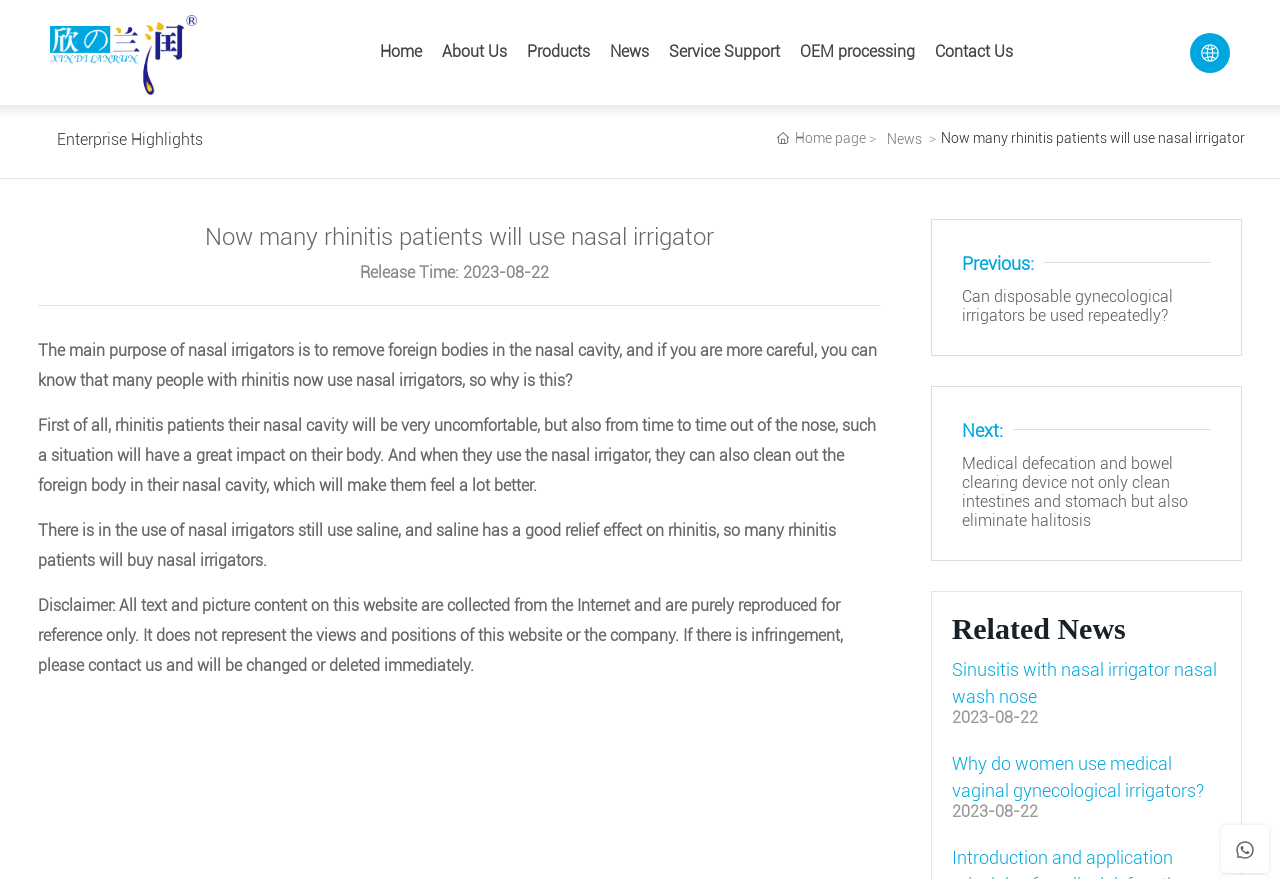Provide the bounding box coordinates for the area that should be clicked to complete the instruction: "Click the 'Can disposable gynecological irrigators be used repeatedly?' link".

[0.751, 0.326, 0.916, 0.369]